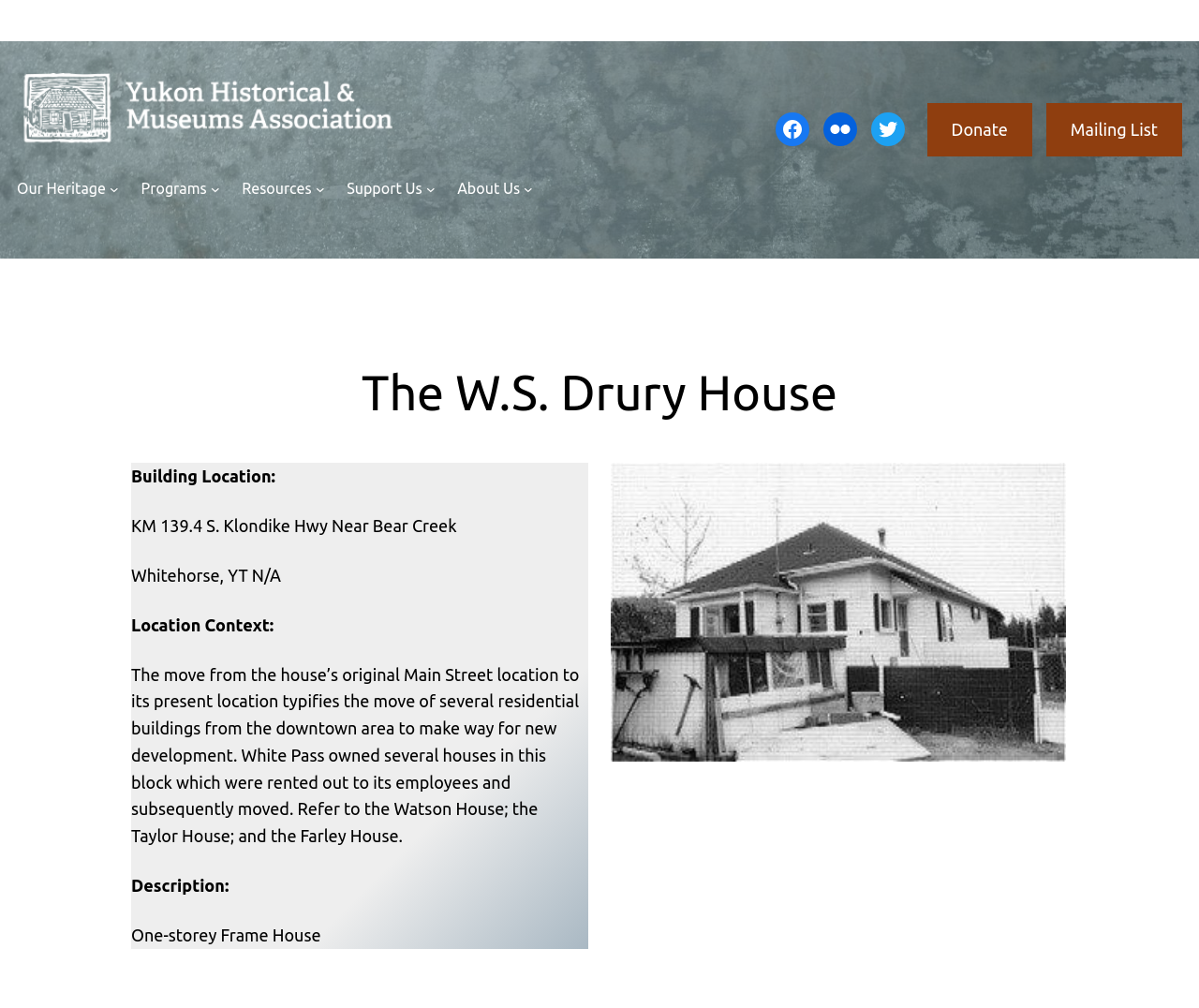Specify the bounding box coordinates of the area to click in order to follow the given instruction: "Donate to the organization."

[0.773, 0.102, 0.861, 0.155]